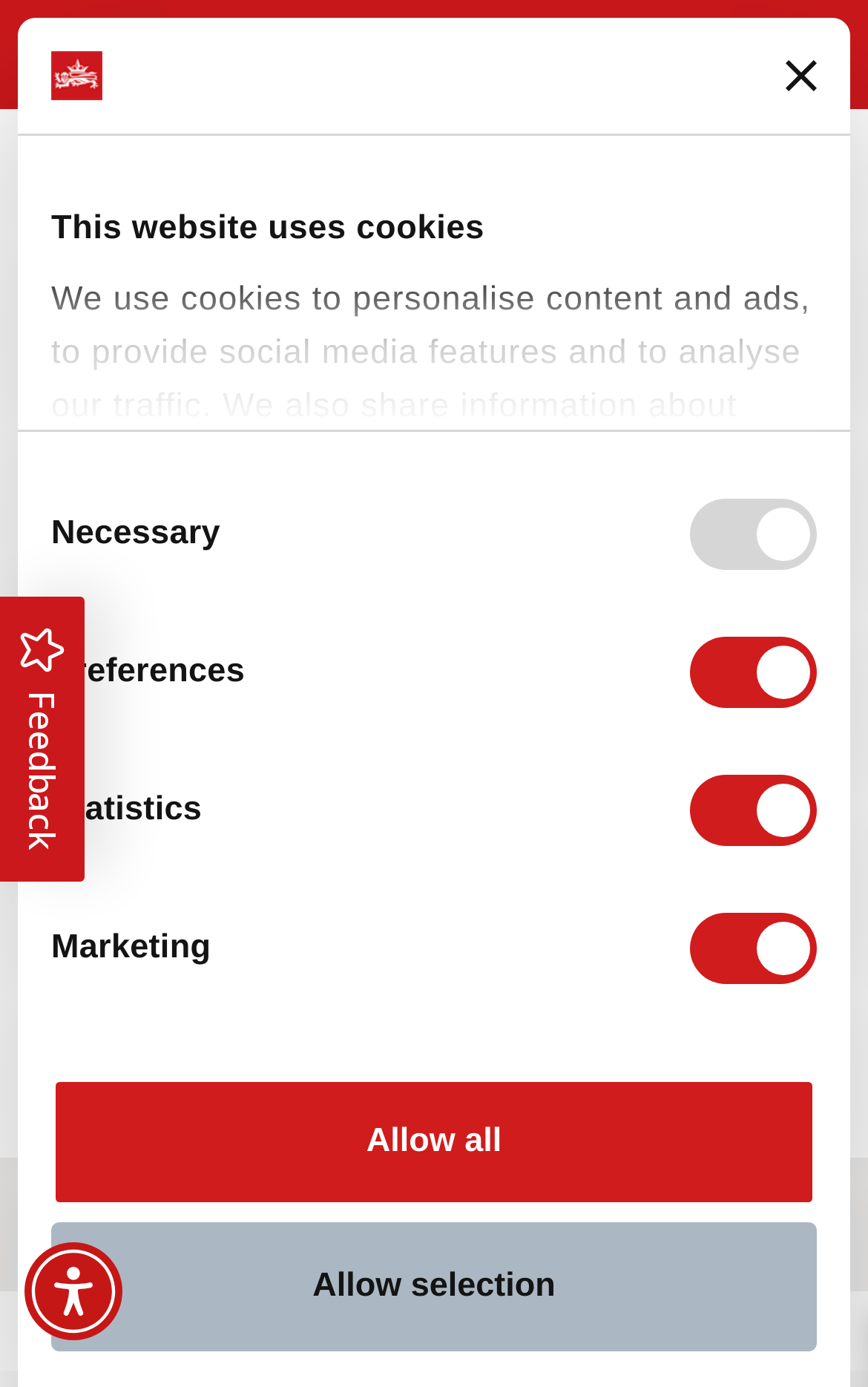Give a short answer using one word or phrase for the question:
What is the function of the 'Allow selection' button?

Save cookie settings